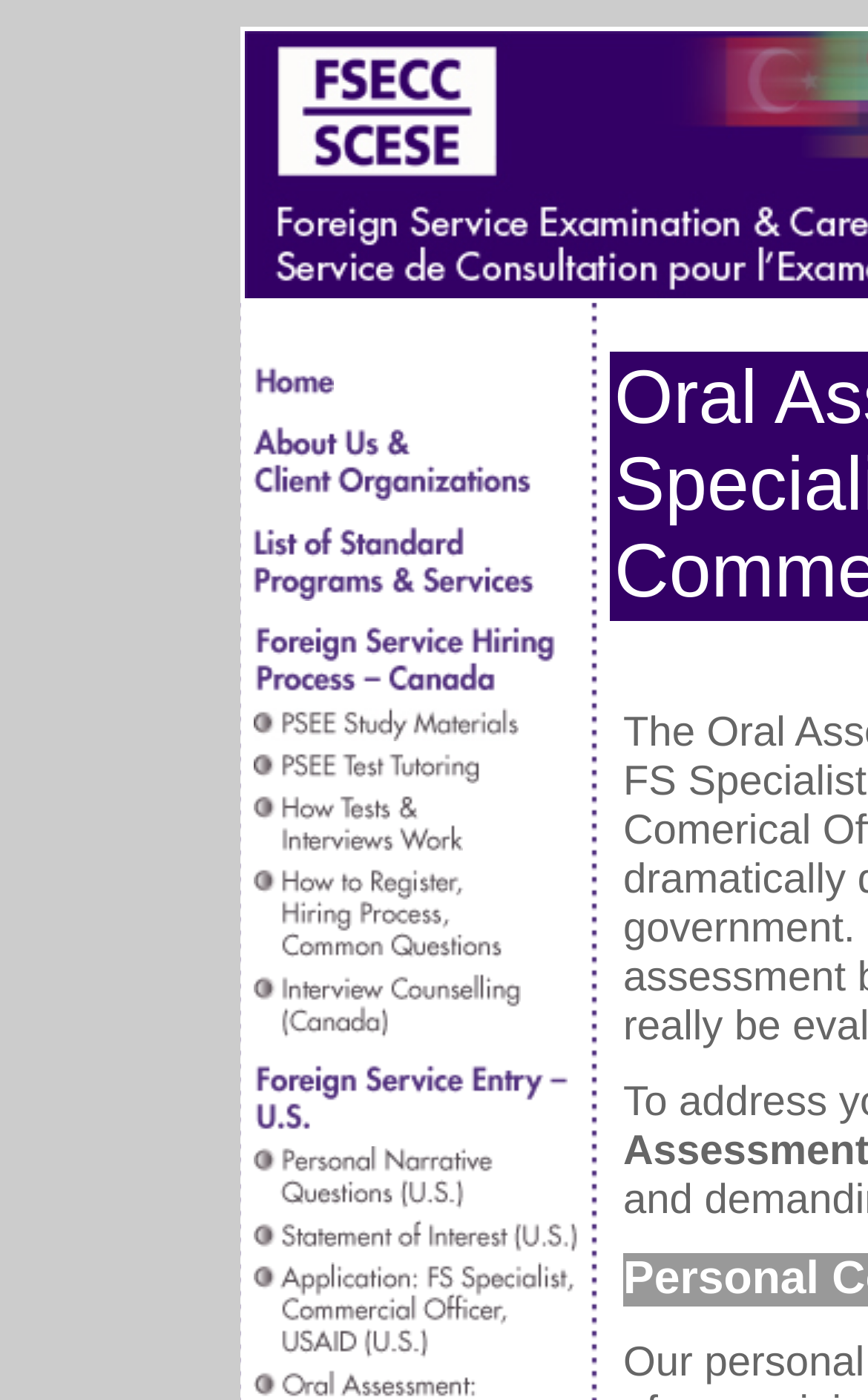Using the format (top-left x, top-left y, bottom-right x, bottom-right y), and given the element description, identify the bounding box coordinates within the screenshot: alt="Home" name="home"

[0.292, 0.267, 0.385, 0.294]